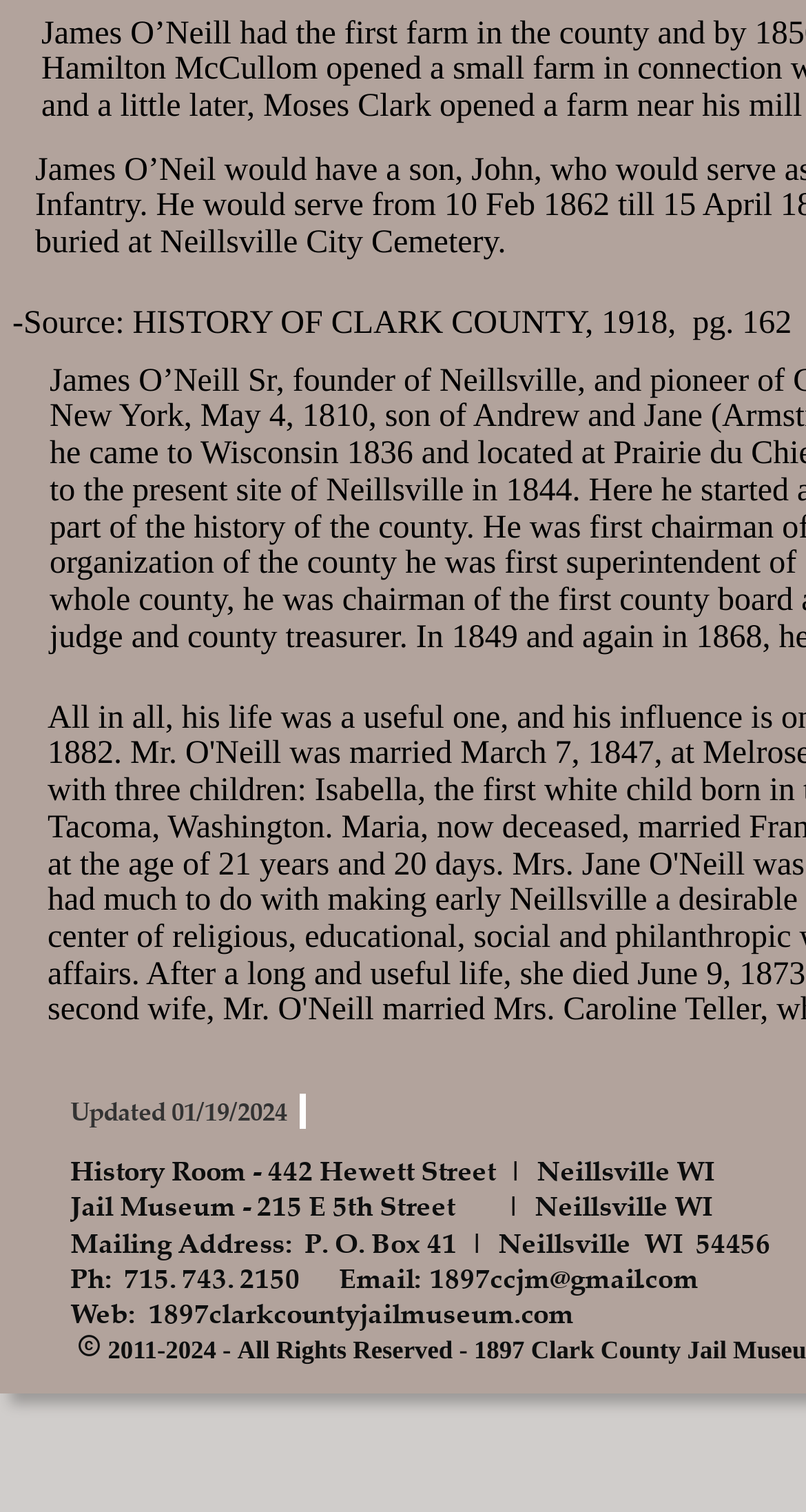Answer the question in a single word or phrase:
What is the email address of the Jail Museum?

1897ccjm@gmail.com